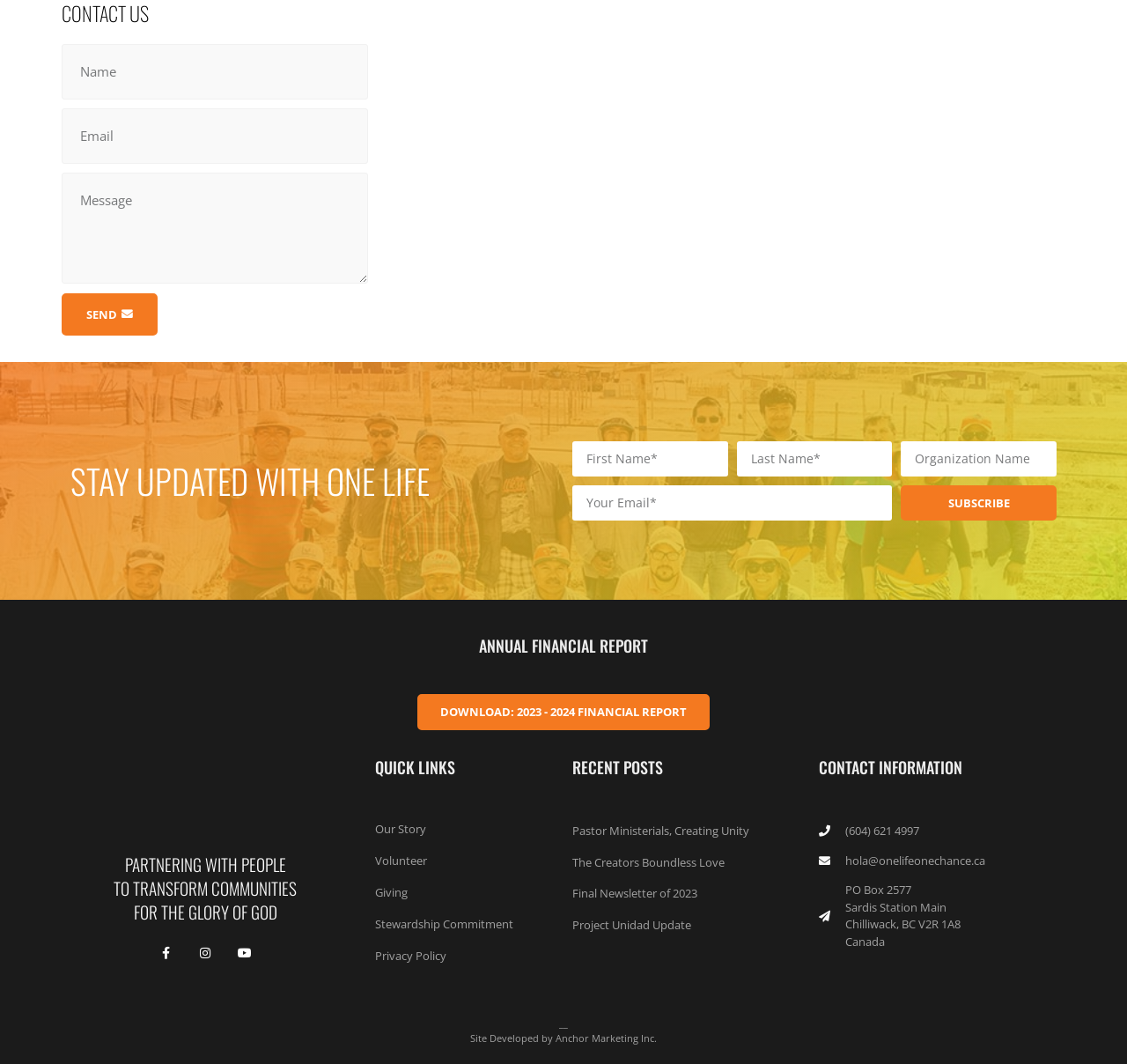What social media platforms are linked on this webpage?
Offer a detailed and exhaustive answer to the question.

The webpage contains links to Facebook, Instagram, and Youtube, which are represented by their respective icons. These links are likely used to connect users to the organization's social media profiles.